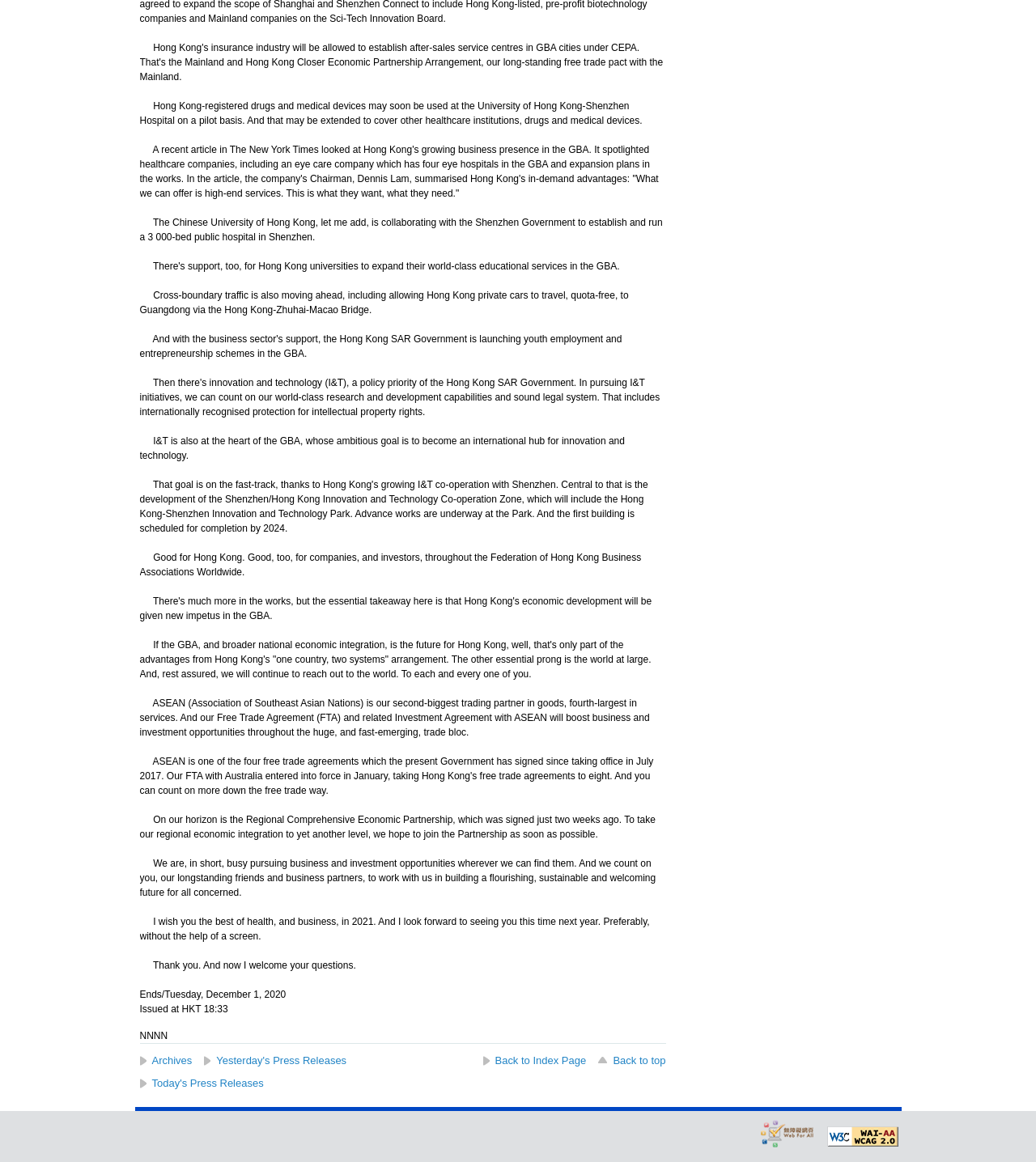What is the relationship between Hong Kong and ASEAN?
Use the screenshot to answer the question with a single word or phrase.

Trading partner